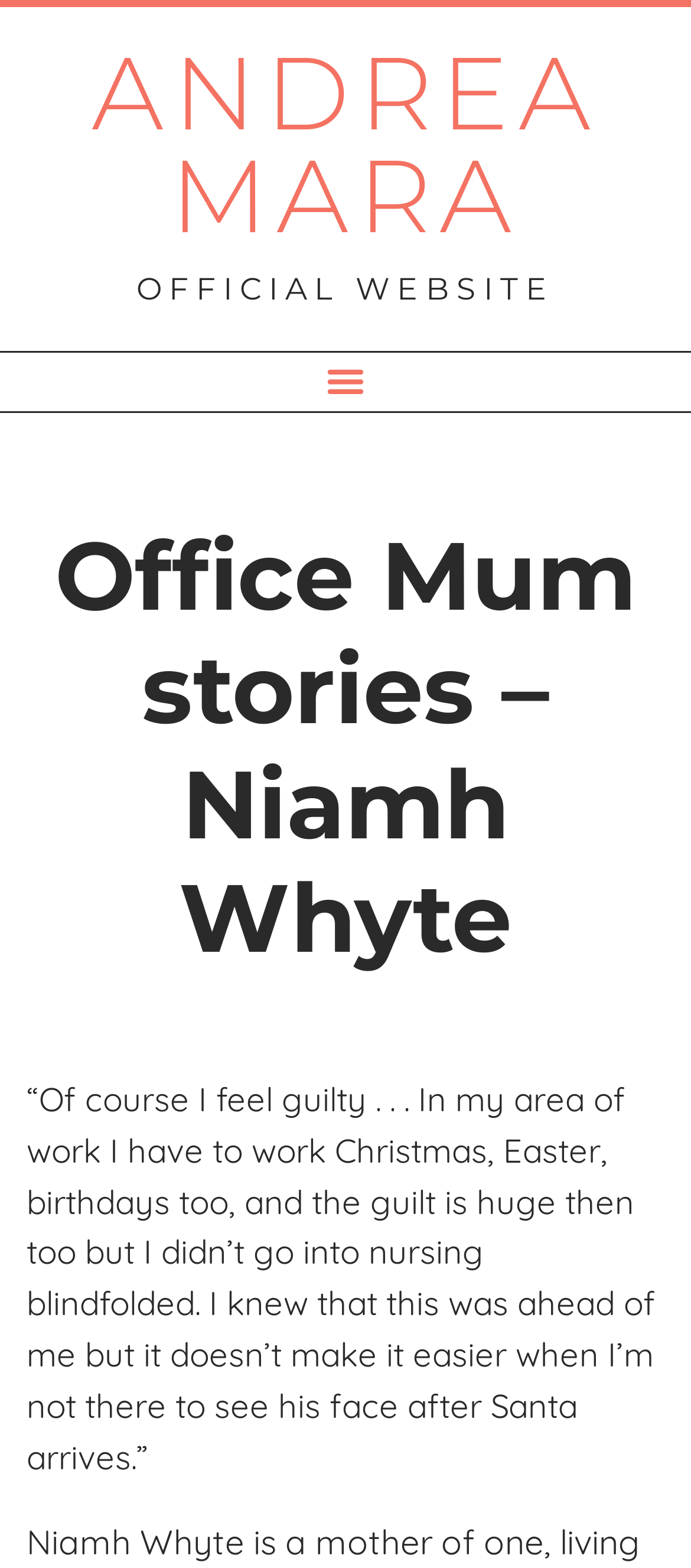Determine the main headline from the webpage and extract its text.

Office Mum stories – Niamh Whyte